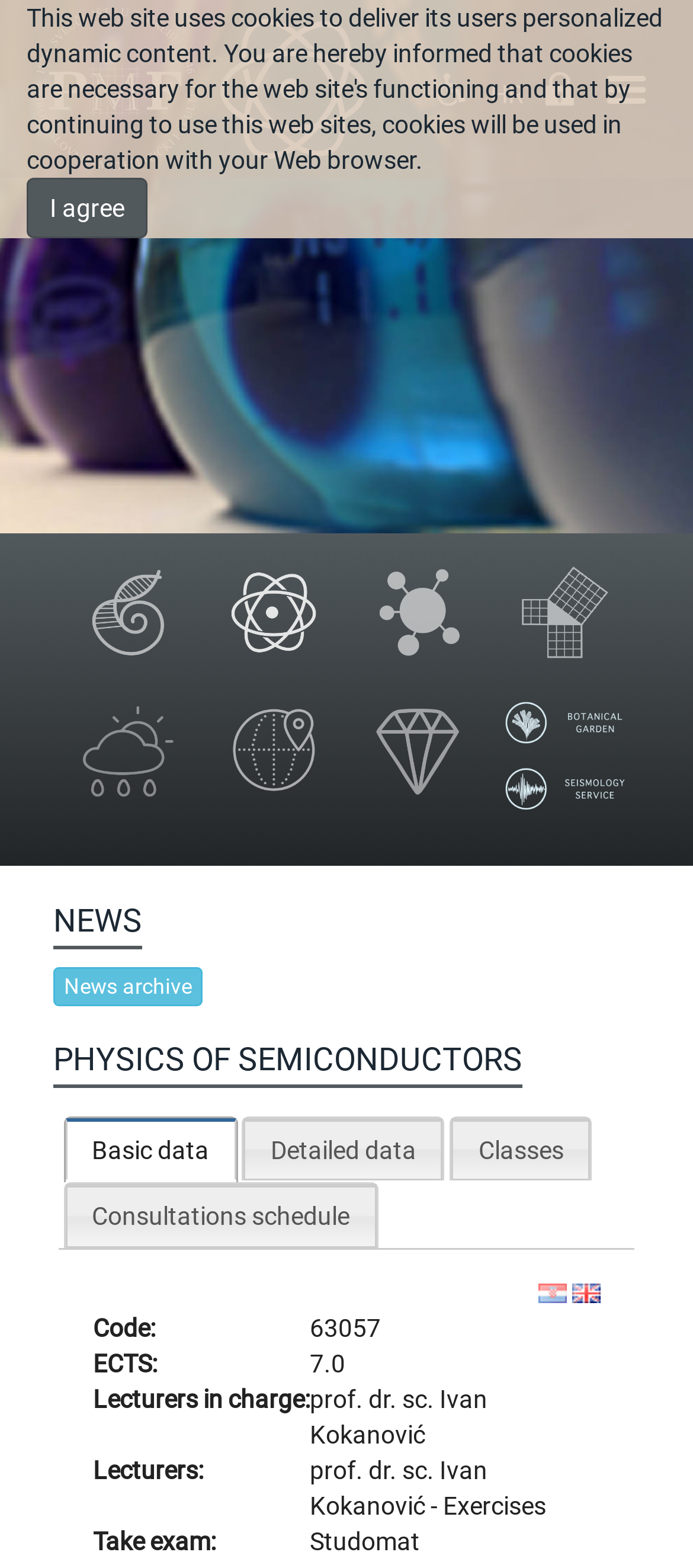Please provide the bounding box coordinates for the element that needs to be clicked to perform the following instruction: "Select the 'Detailed data' tab". The coordinates should be given as four float numbers between 0 and 1, i.e., [left, top, right, bottom].

[0.35, 0.712, 0.642, 0.753]